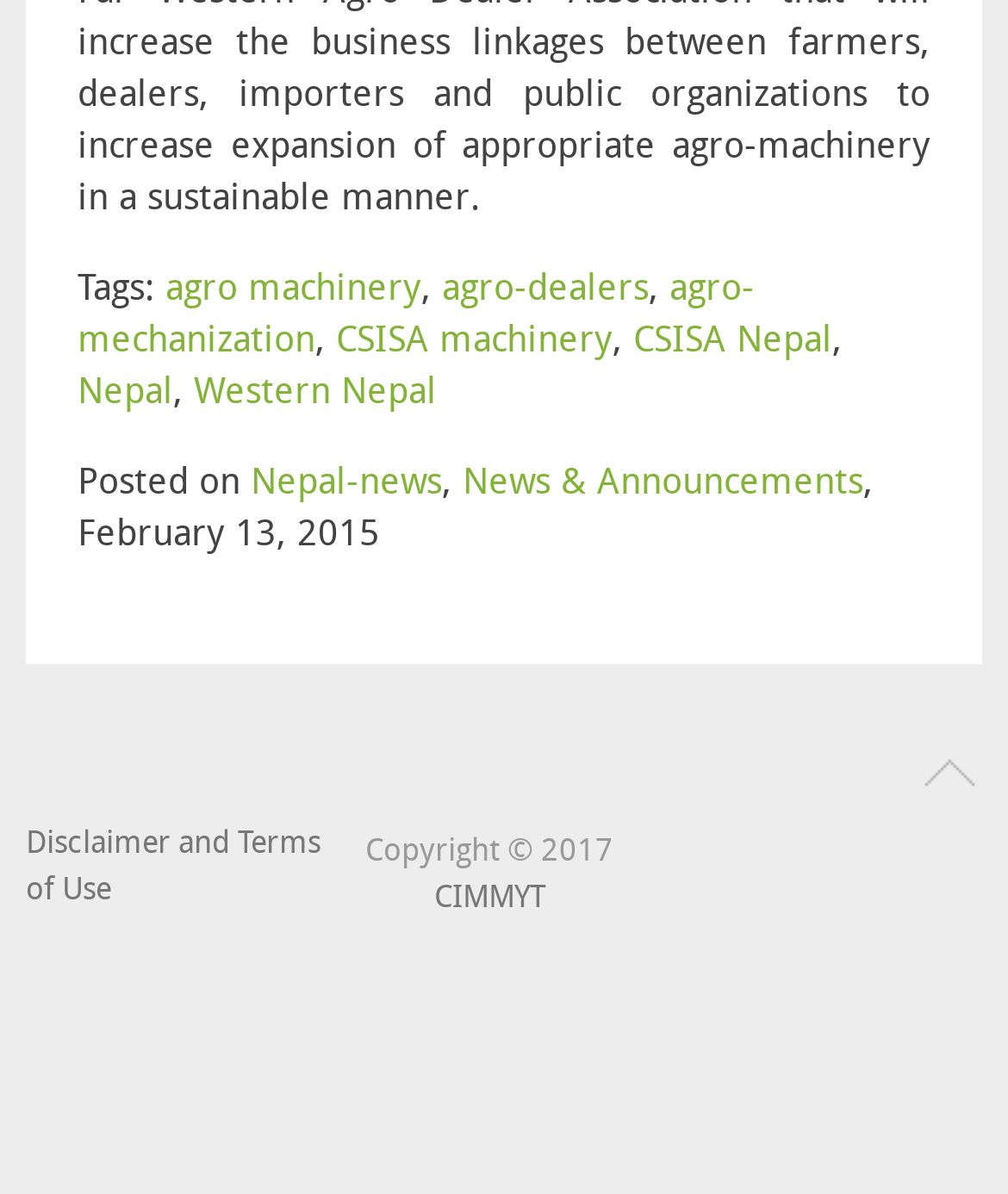Please determine the bounding box coordinates of the element to click in order to execute the following instruction: "Visit CSISA Nepal". The coordinates should be four float numbers between 0 and 1, specified as [left, top, right, bottom].

[0.628, 0.265, 0.826, 0.302]